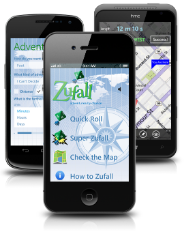Answer the question with a brief word or phrase:
How many smartphones are shown in the image?

Three